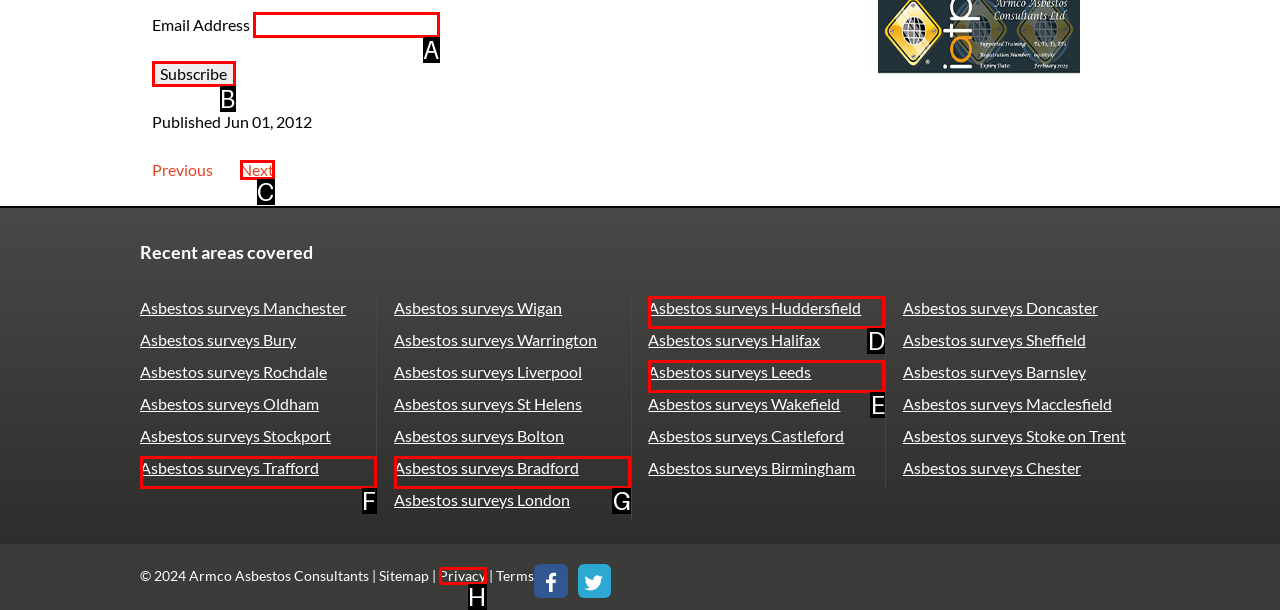Tell me which one HTML element I should click to complete the following task: Enter email address Answer with the option's letter from the given choices directly.

A